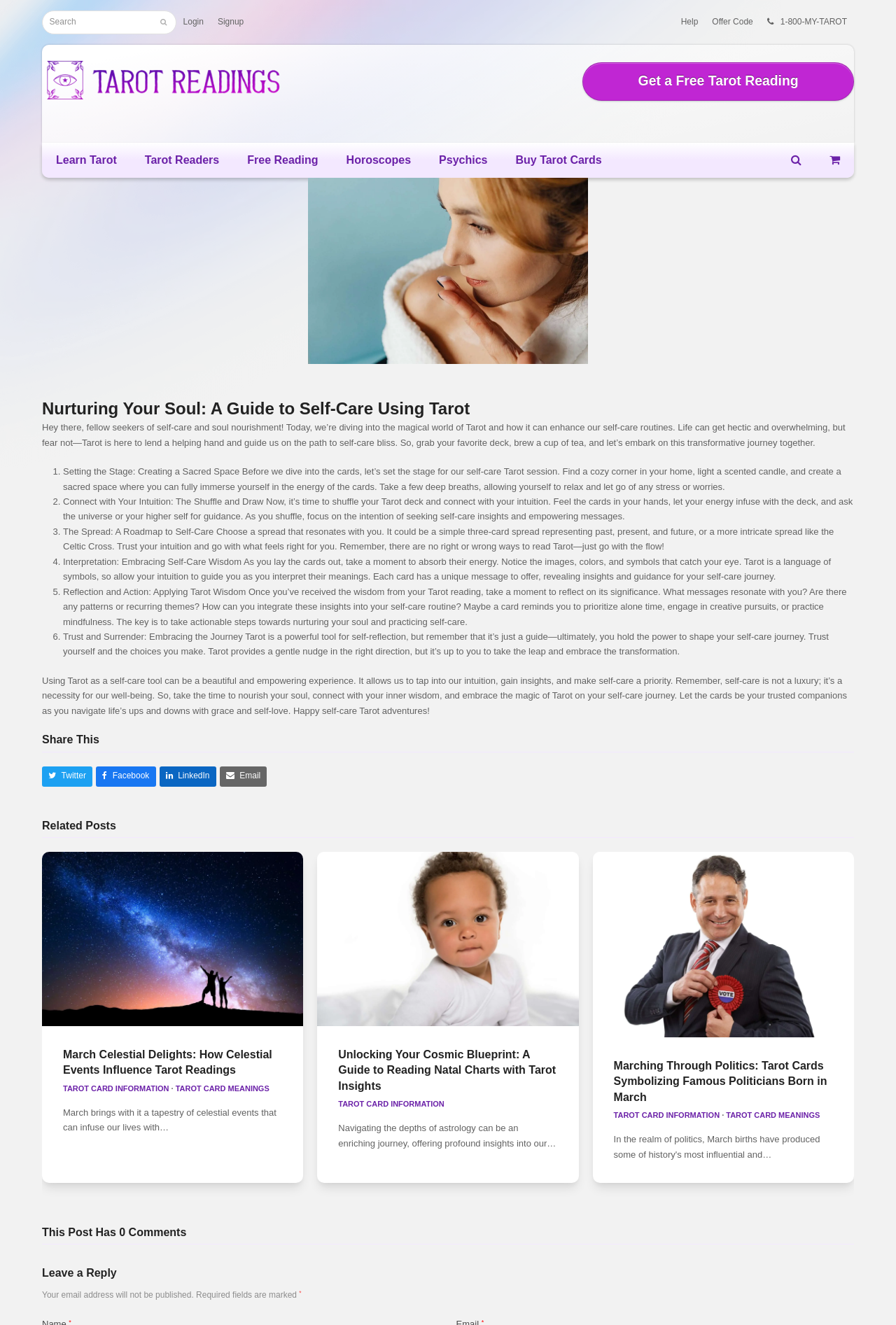Determine the bounding box coordinates of the clickable region to follow the instruction: "Share on Twitter".

[0.047, 0.578, 0.103, 0.594]